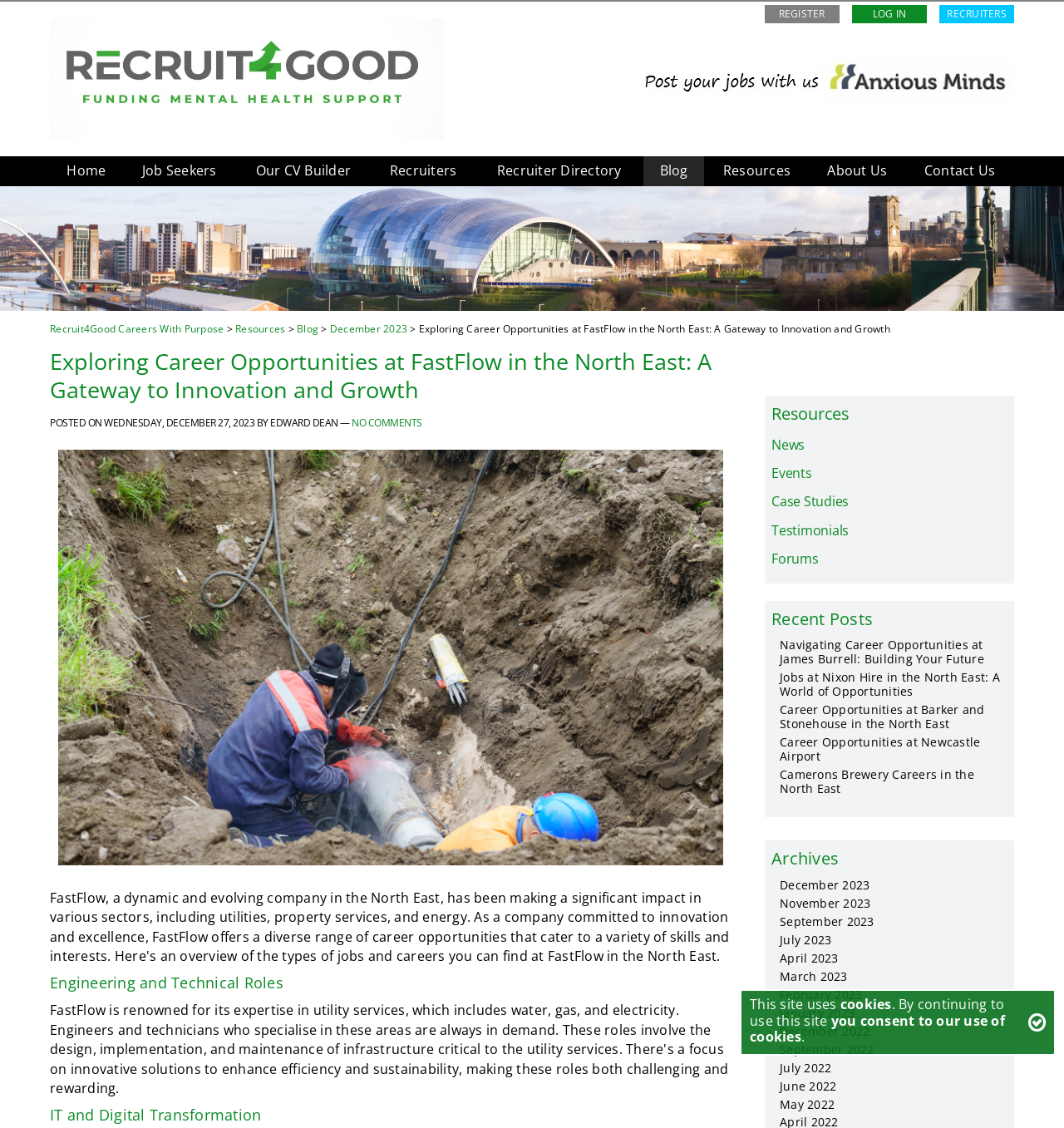What is the name of the company mentioned in the first recent post?
Please respond to the question with a detailed and informative answer.

I looked at the first recent post and found the company name mentioned, which is 'James Burrell'. This company name is part of the post title 'Navigating Career Opportunities at James Burrell: Building Your Future'.